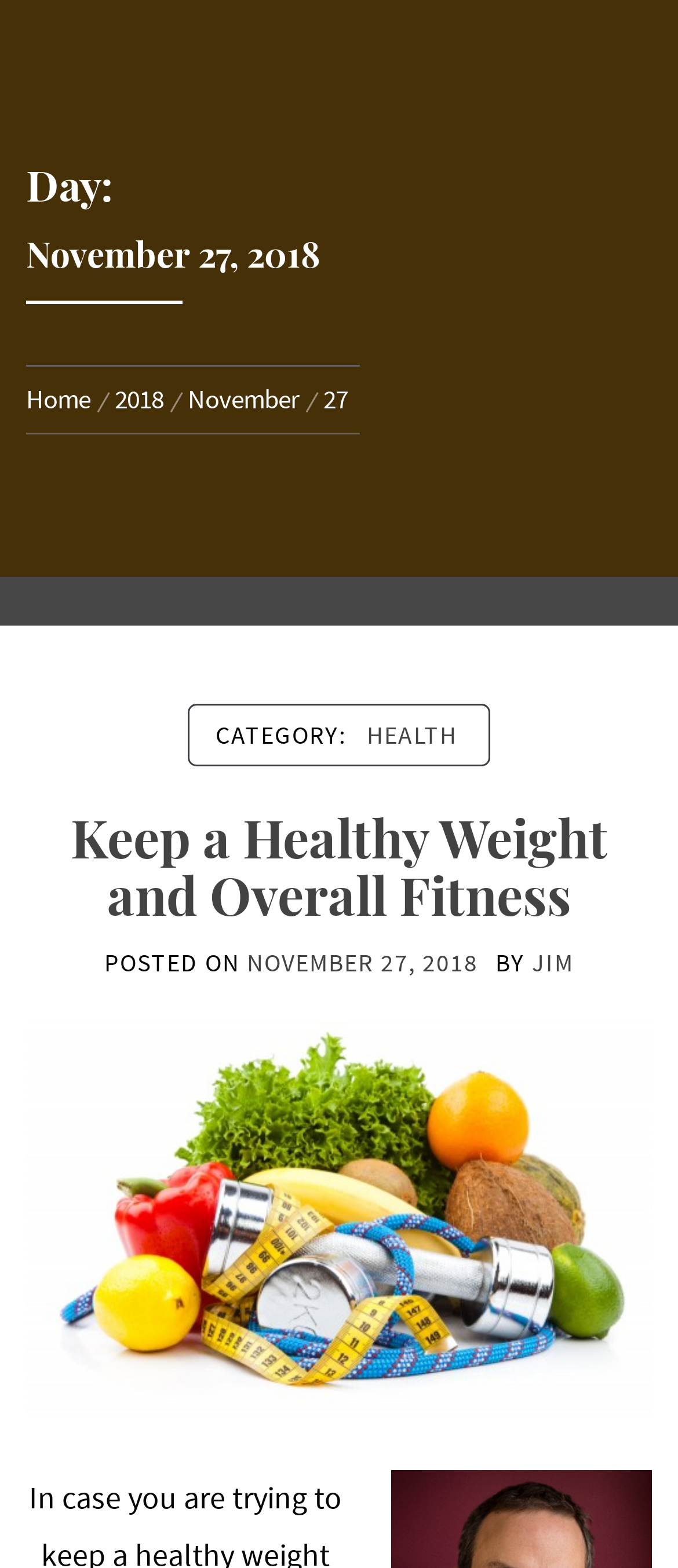From the screenshot, find the bounding box of the UI element matching this description: "Health". Supply the bounding box coordinates in the form [left, top, right, bottom], each a float between 0 and 1.

[0.521, 0.45, 0.695, 0.488]